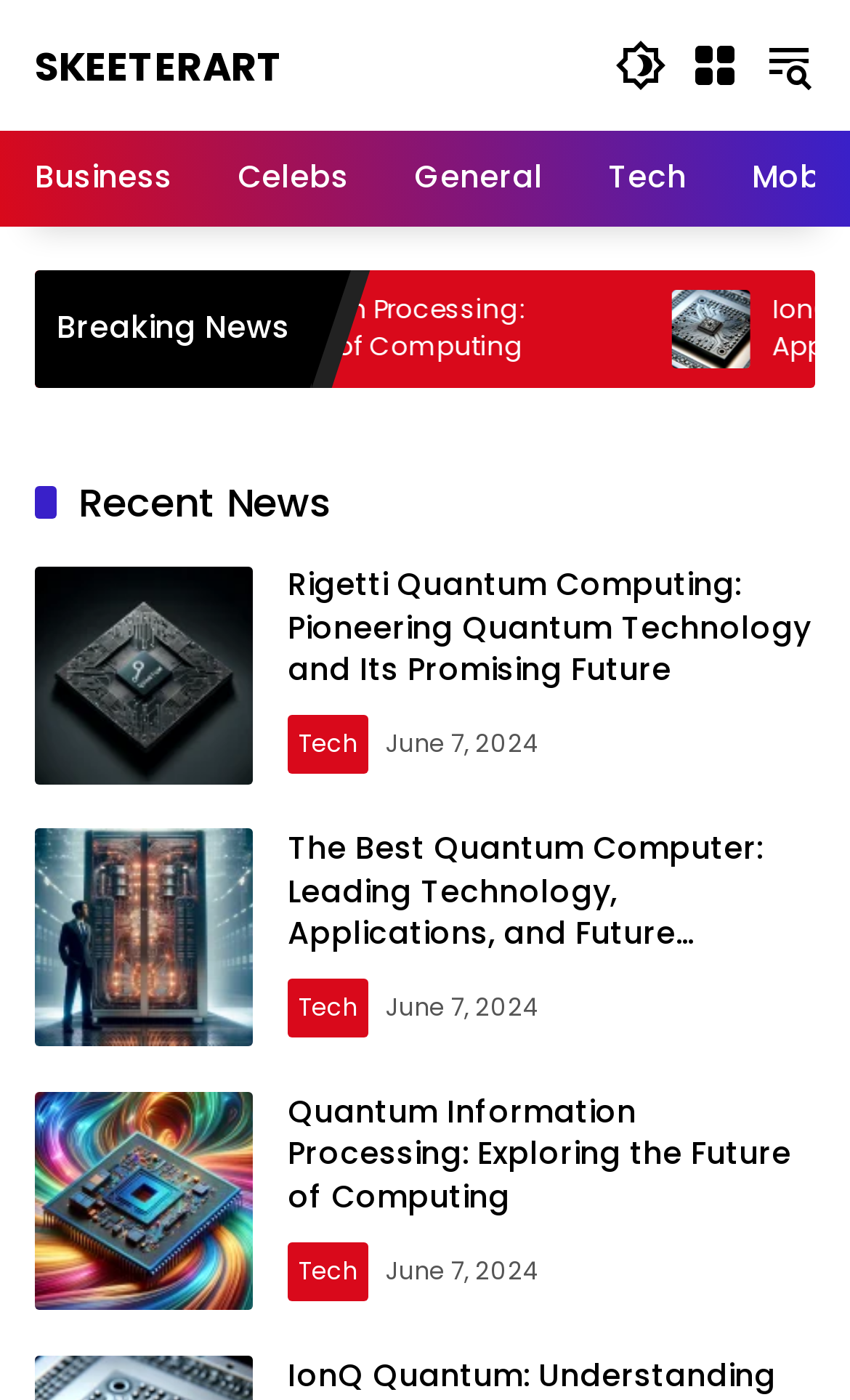How many categories are available in the menu?
From the image, provide a succinct answer in one word or a short phrase.

4